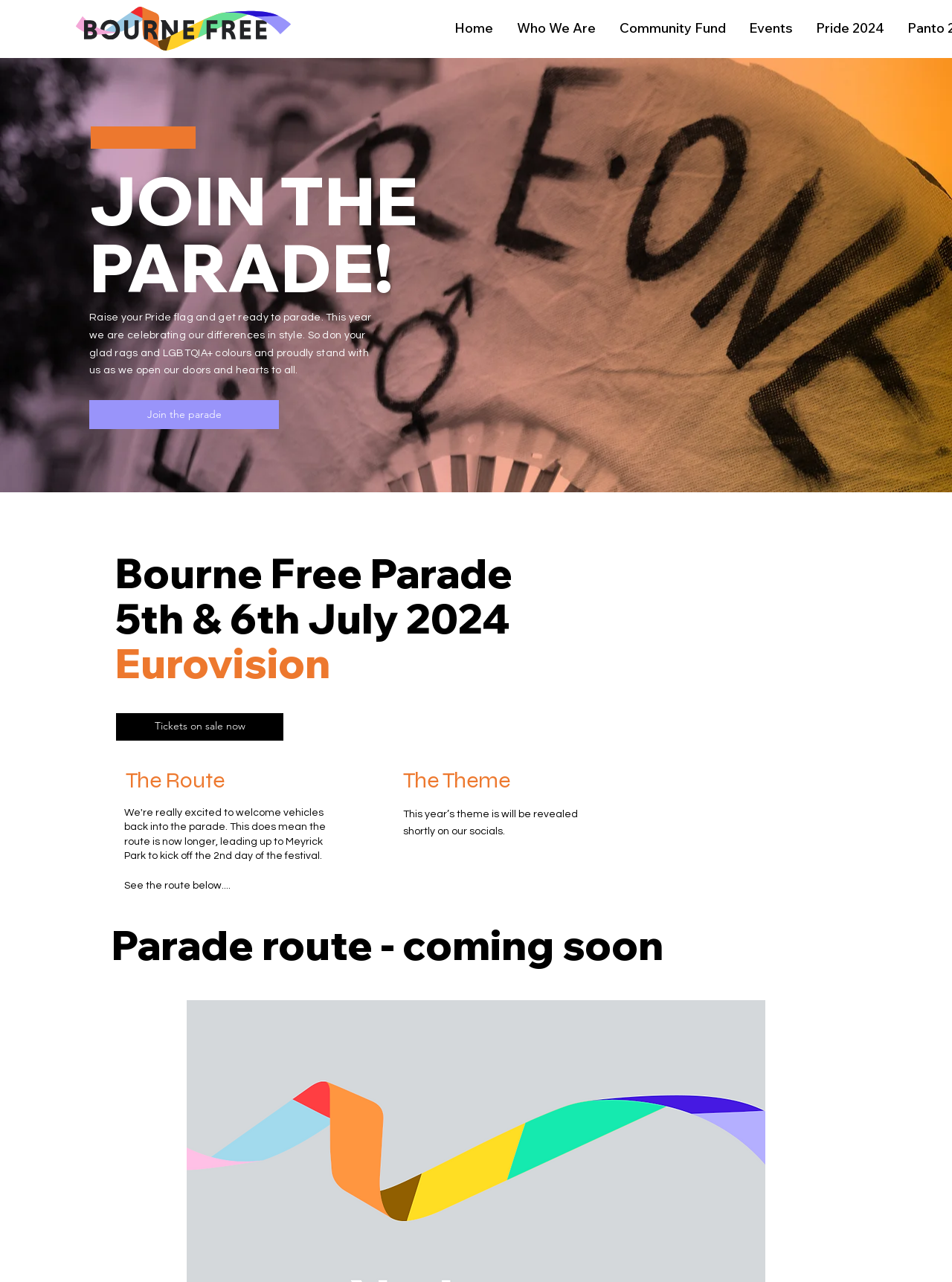Please answer the following question using a single word or phrase: What is the theme of the parade?

To be revealed